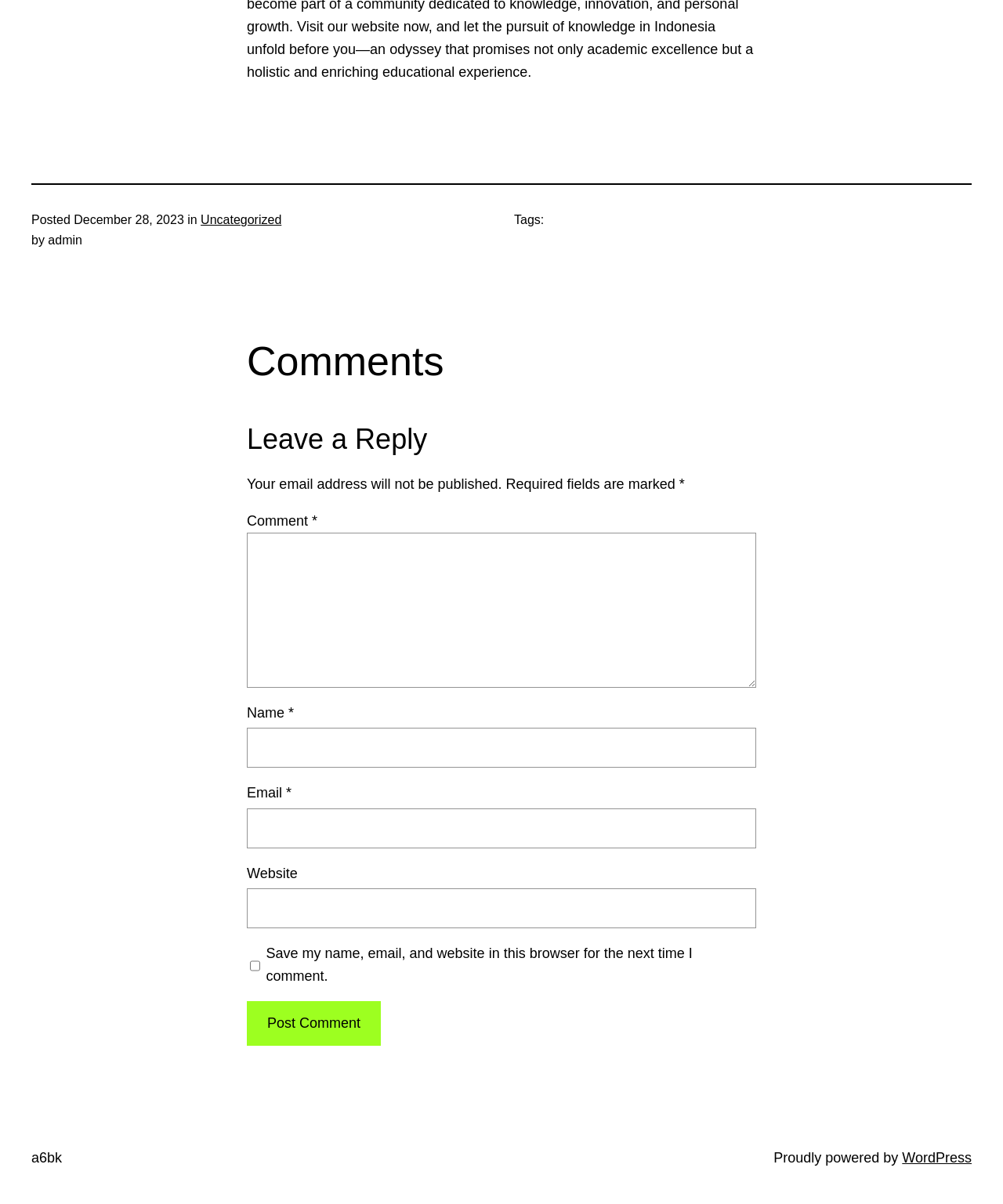Using the provided description: "parent_node: Website name="url"", find the bounding box coordinates of the corresponding UI element. The output should be four float numbers between 0 and 1, in the format [left, top, right, bottom].

[0.246, 0.738, 0.754, 0.771]